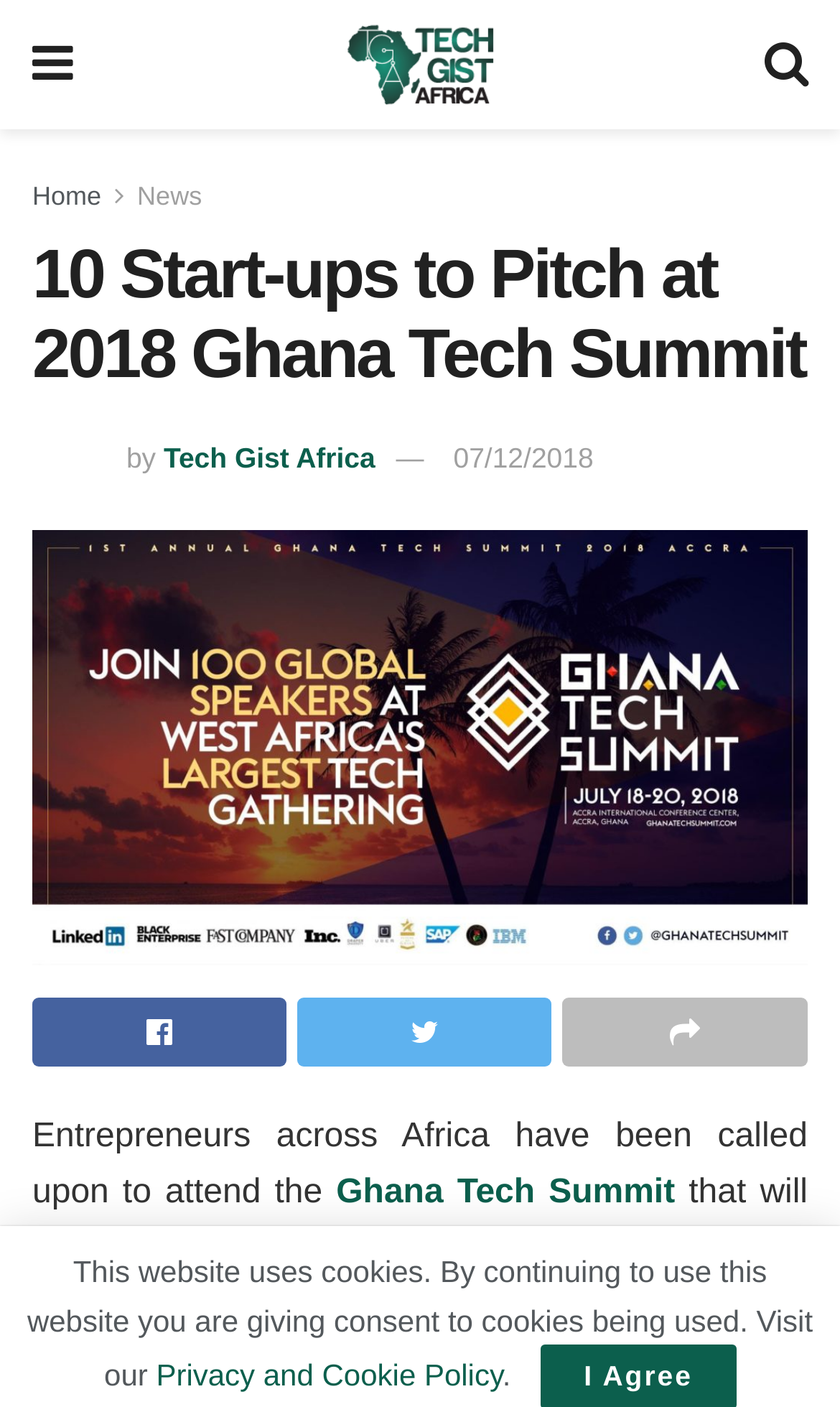Please specify the bounding box coordinates of the clickable region to carry out the following instruction: "Go to the Techgist Africa website". The coordinates should be four float numbers between 0 and 1, in the format [left, top, right, bottom].

[0.396, 0.015, 0.601, 0.077]